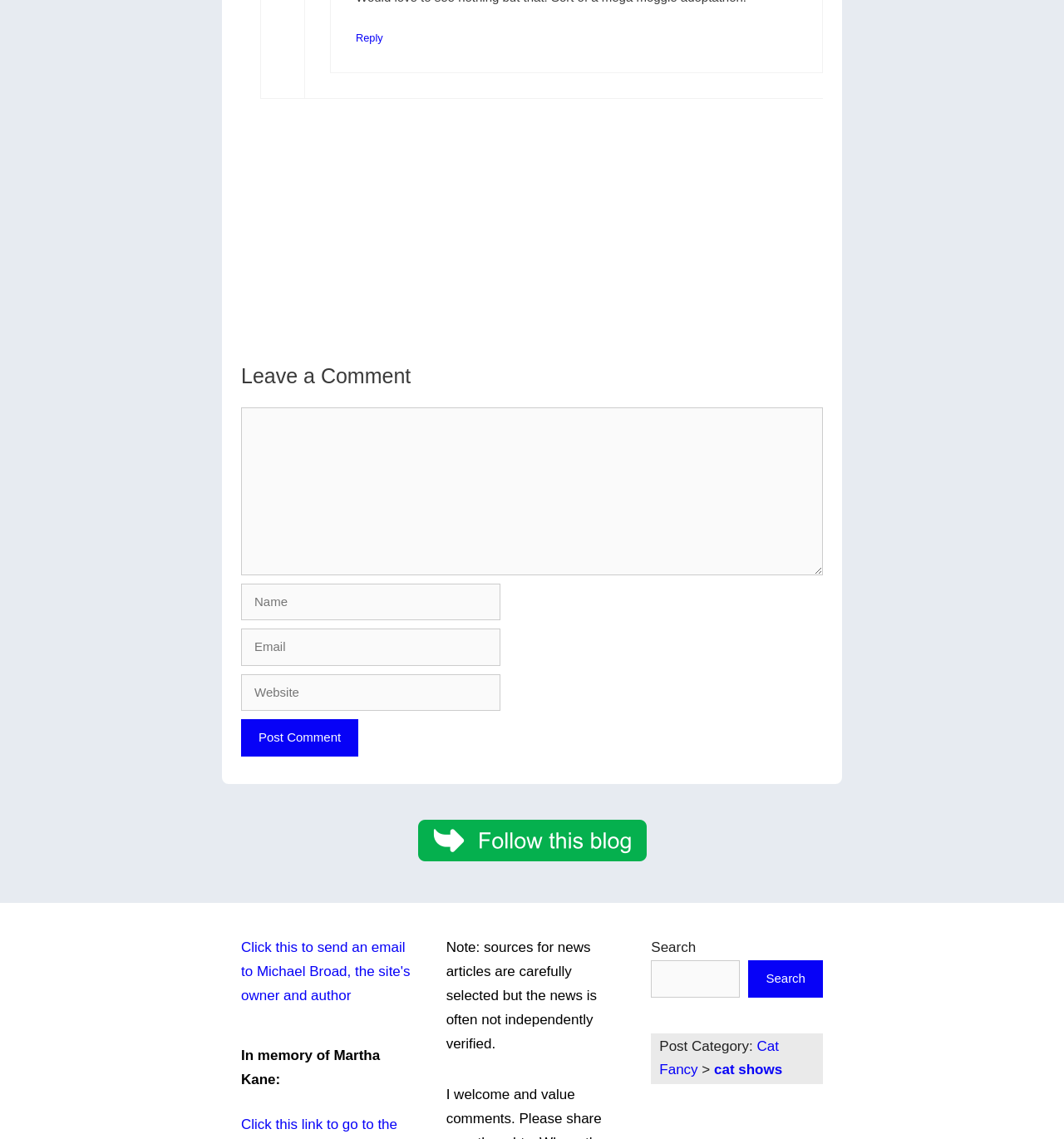Answer the question using only one word or a concise phrase: What is the category of the post mentioned on the webpage?

Cat Fancy